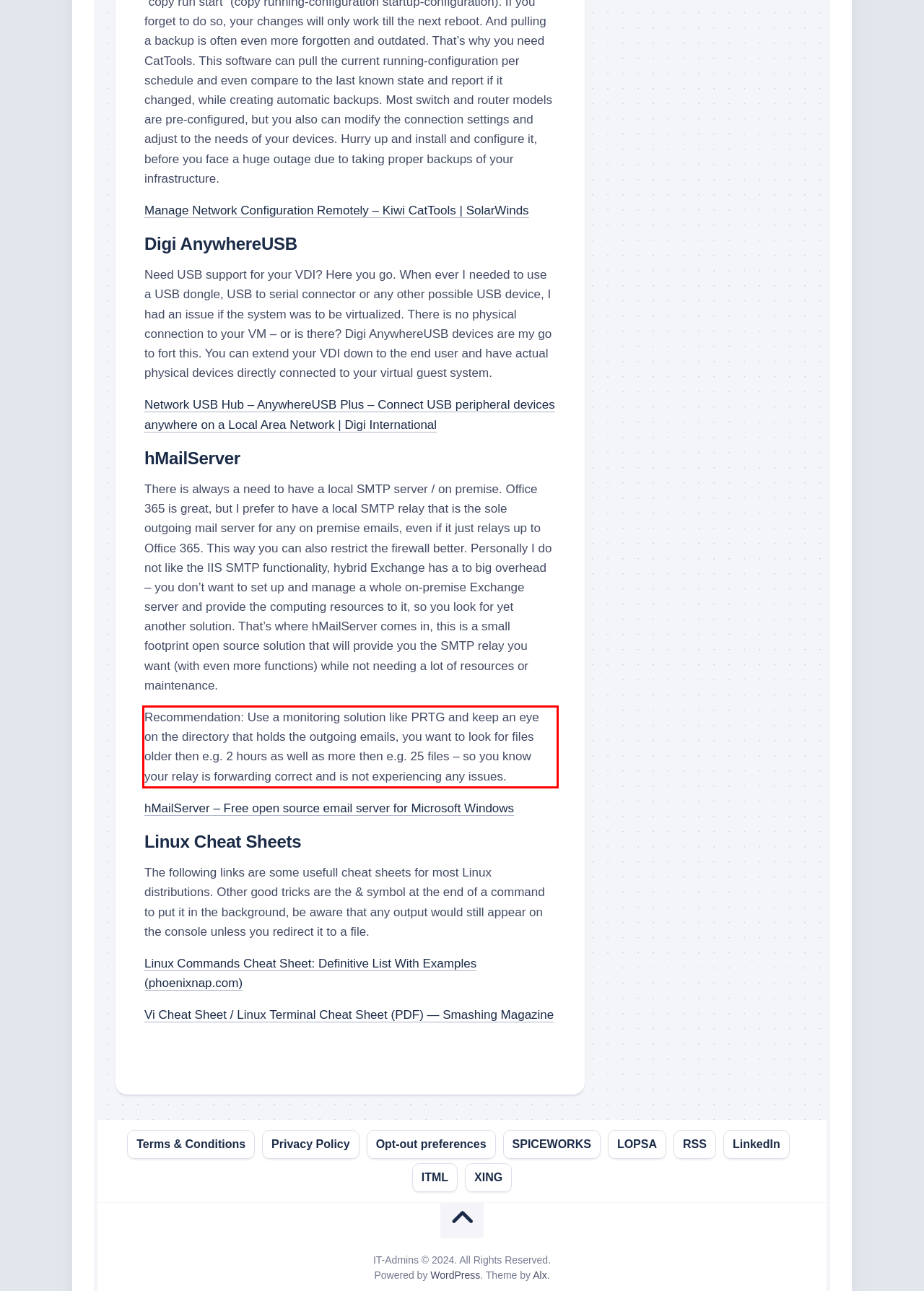There is a screenshot of a webpage with a red bounding box around a UI element. Please use OCR to extract the text within the red bounding box.

Recommendation: Use a monitoring solution like PRTG and keep an eye on the directory that holds the outgoing emails, you want to look for files older then e.g. 2 hours as well as more then e.g. 25 files – so you know your relay is forwarding correct and is not experiencing any issues.